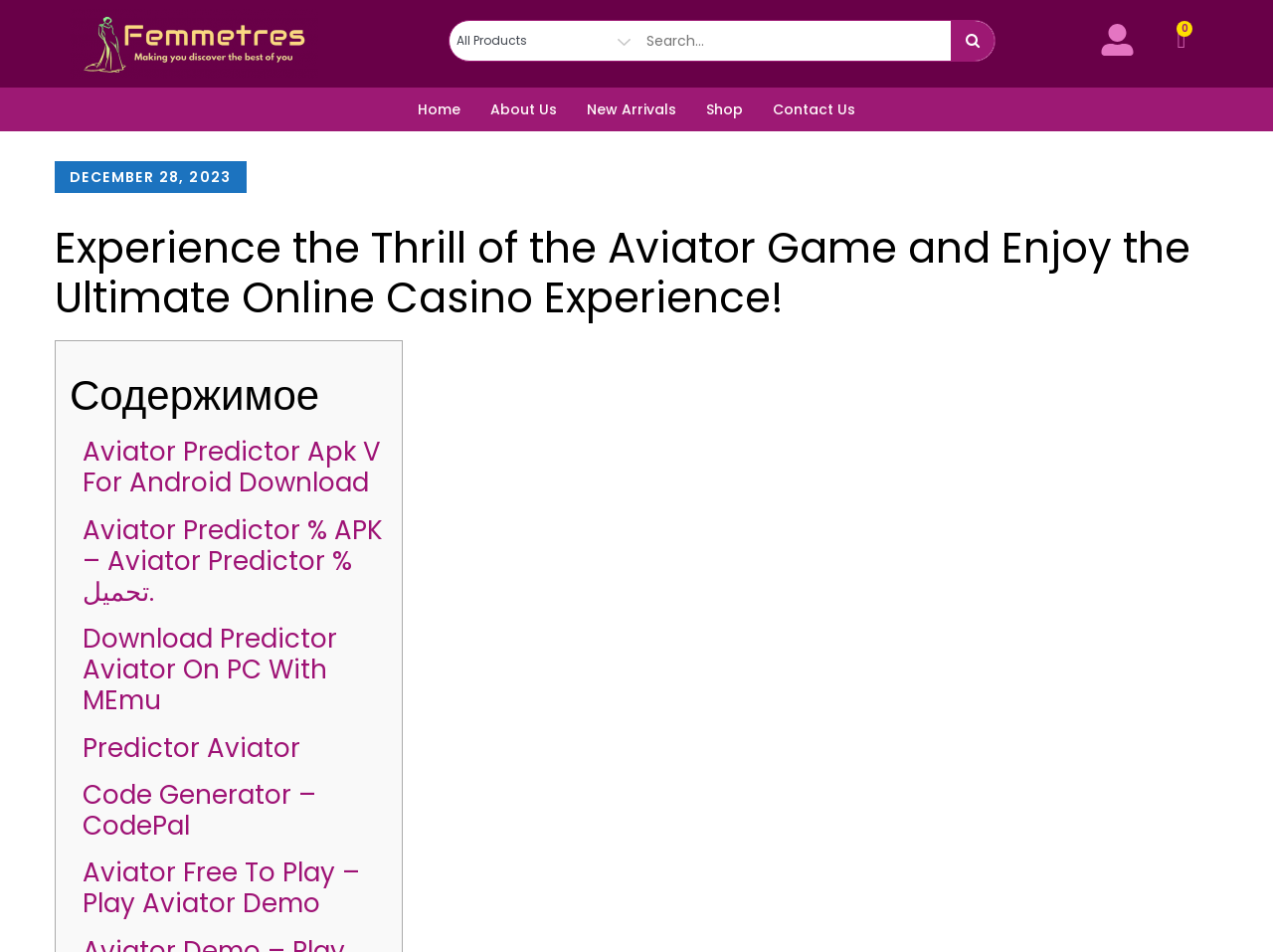Can you identify and provide the main heading of the webpage?

Experience the Thrill of the Aviator Game and Enjoy the Ultimate Online Casino Experience!